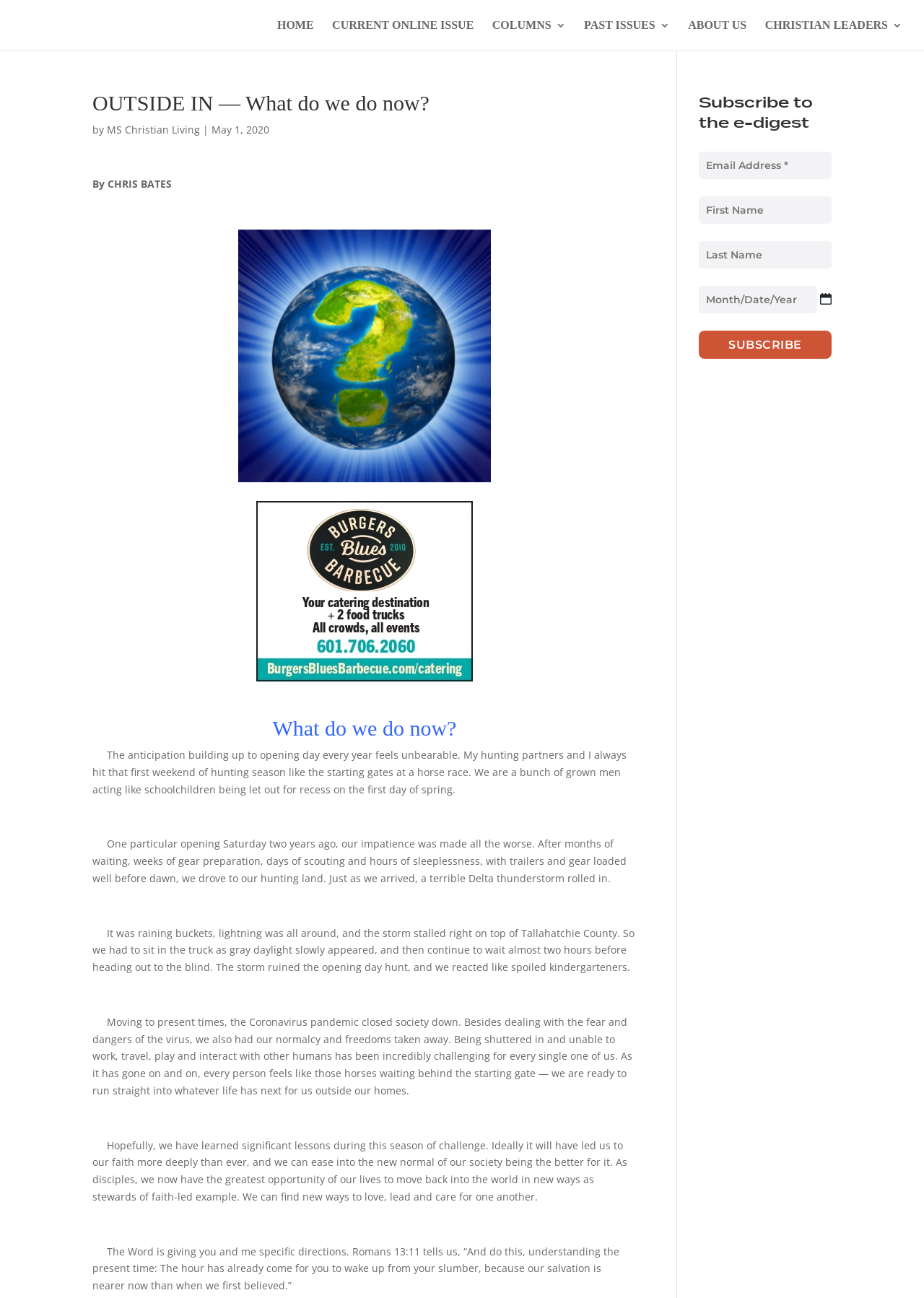Answer in one word or a short phrase: 
What is the format of the date input?

MM/DD/YYYY